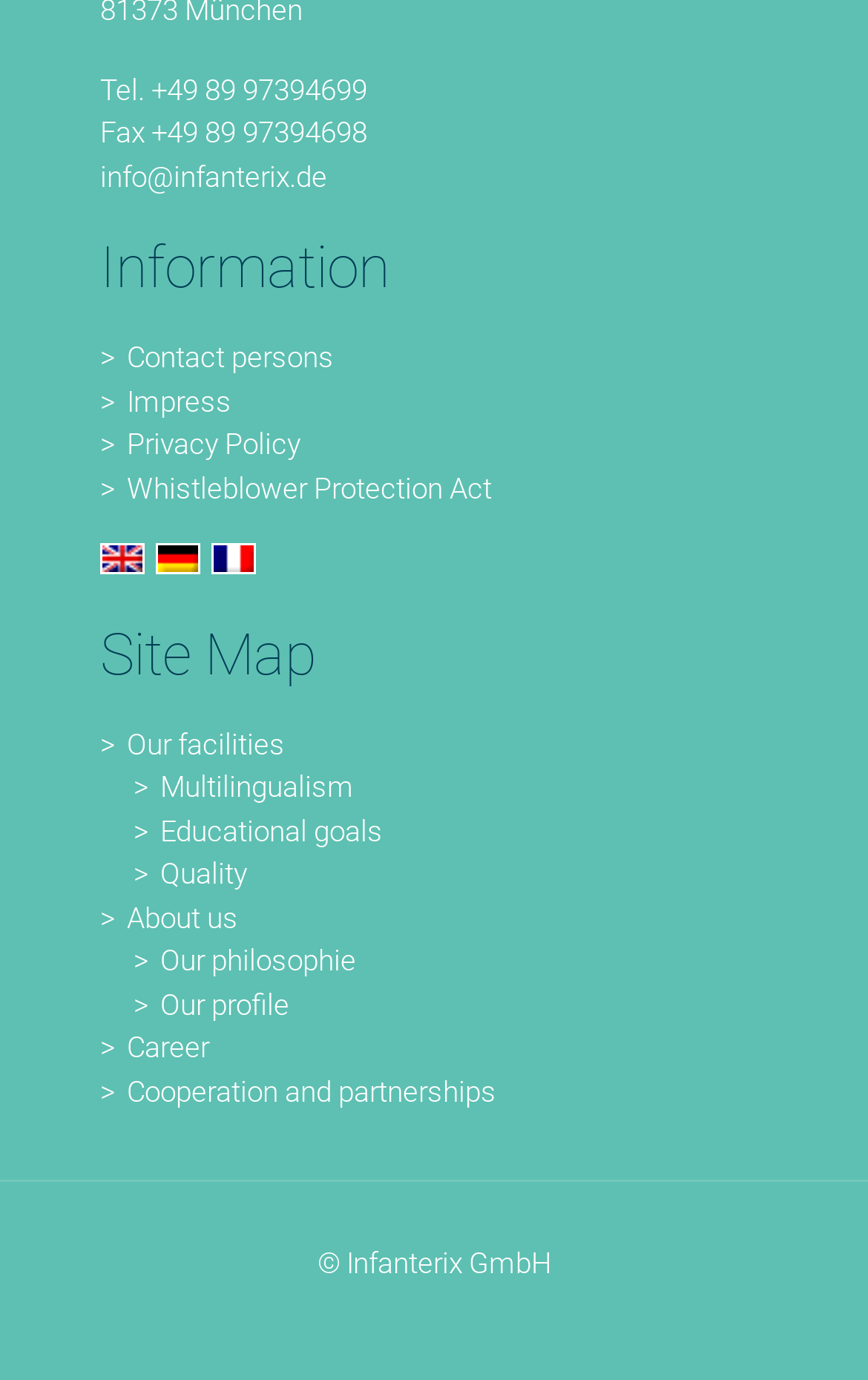What is the copyright information at the bottom of the webpage?
Relying on the image, give a concise answer in one word or a brief phrase.

© Infanterix GmbH